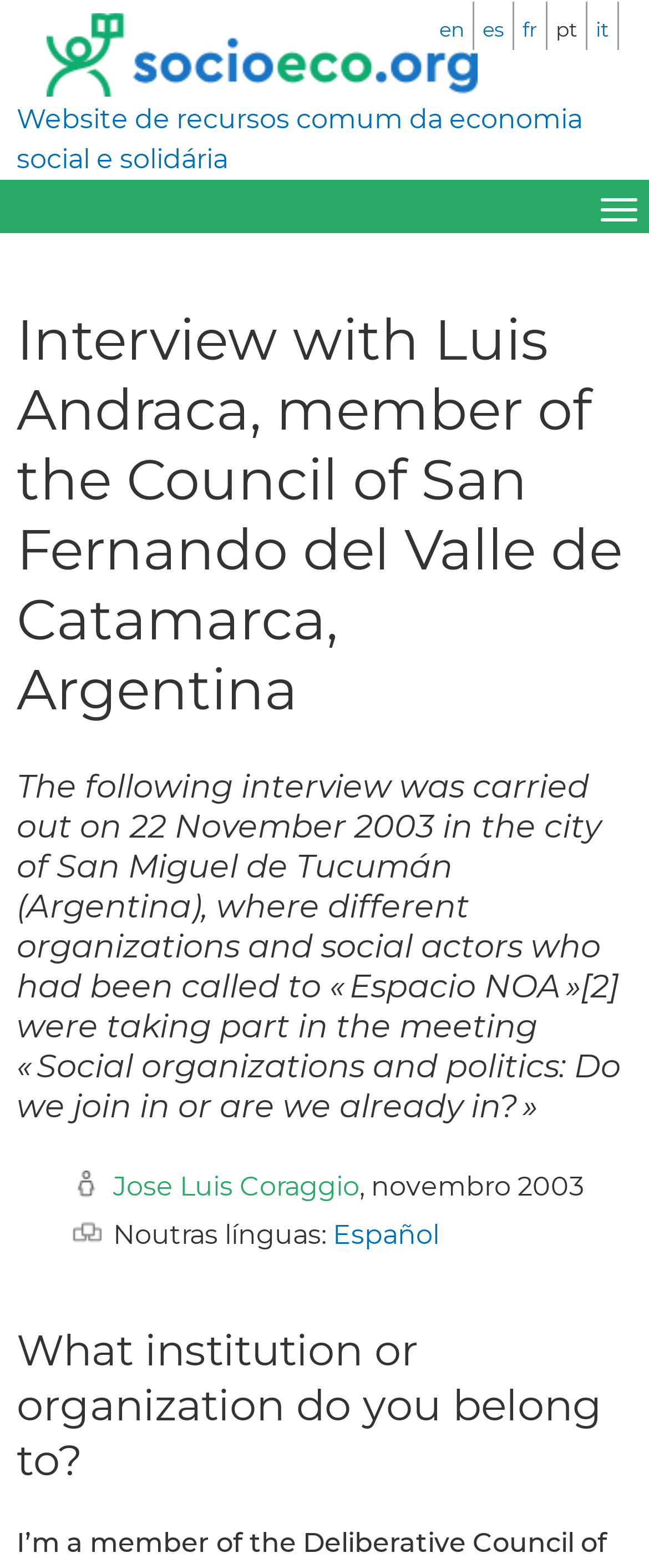Using the provided element description "Jose Luis Coraggio", determine the bounding box coordinates of the UI element.

[0.174, 0.746, 0.554, 0.767]